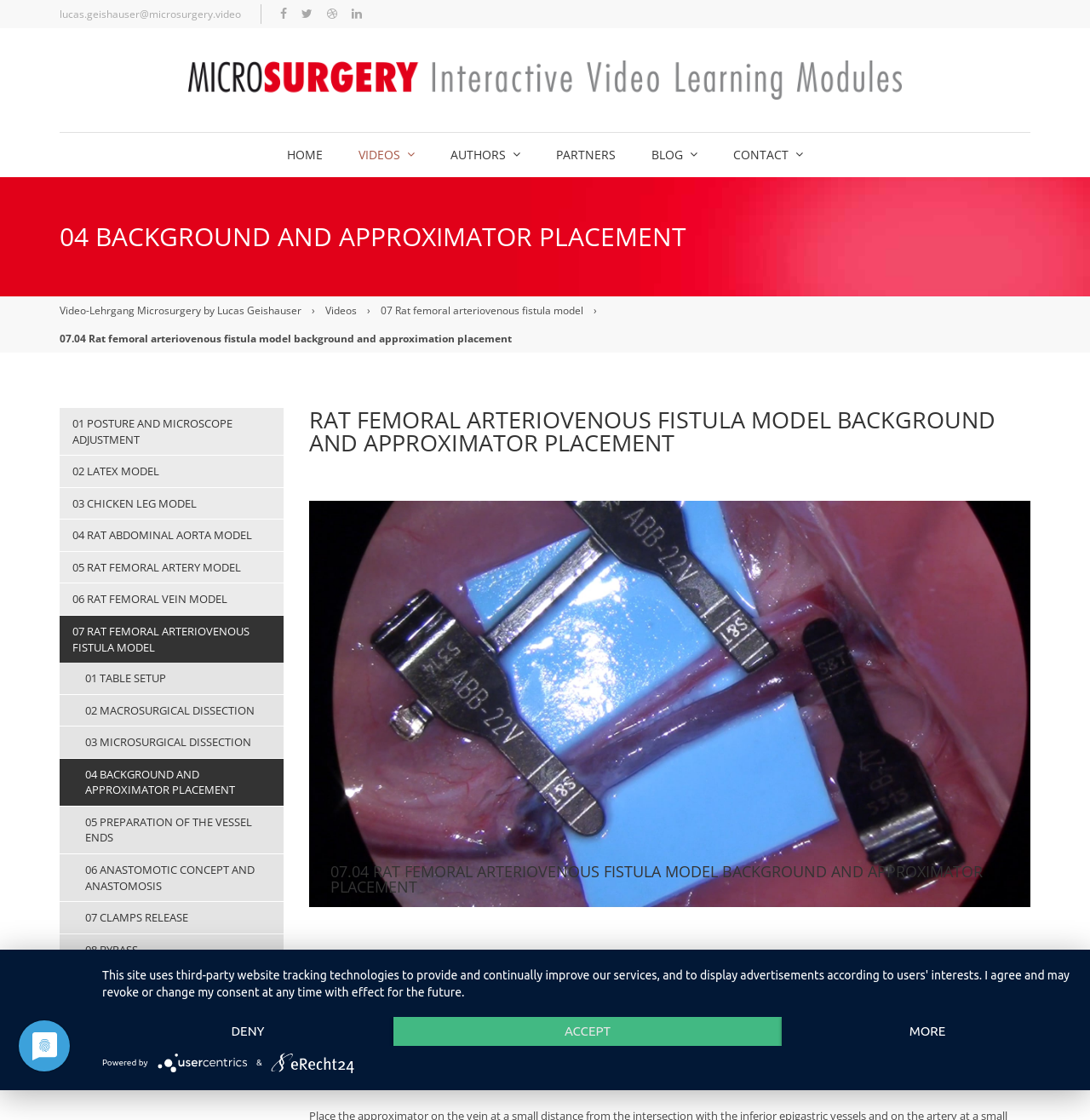Highlight the bounding box coordinates of the element you need to click to perform the following instruction: "Enter your name."

[0.785, 0.952, 0.988, 0.979]